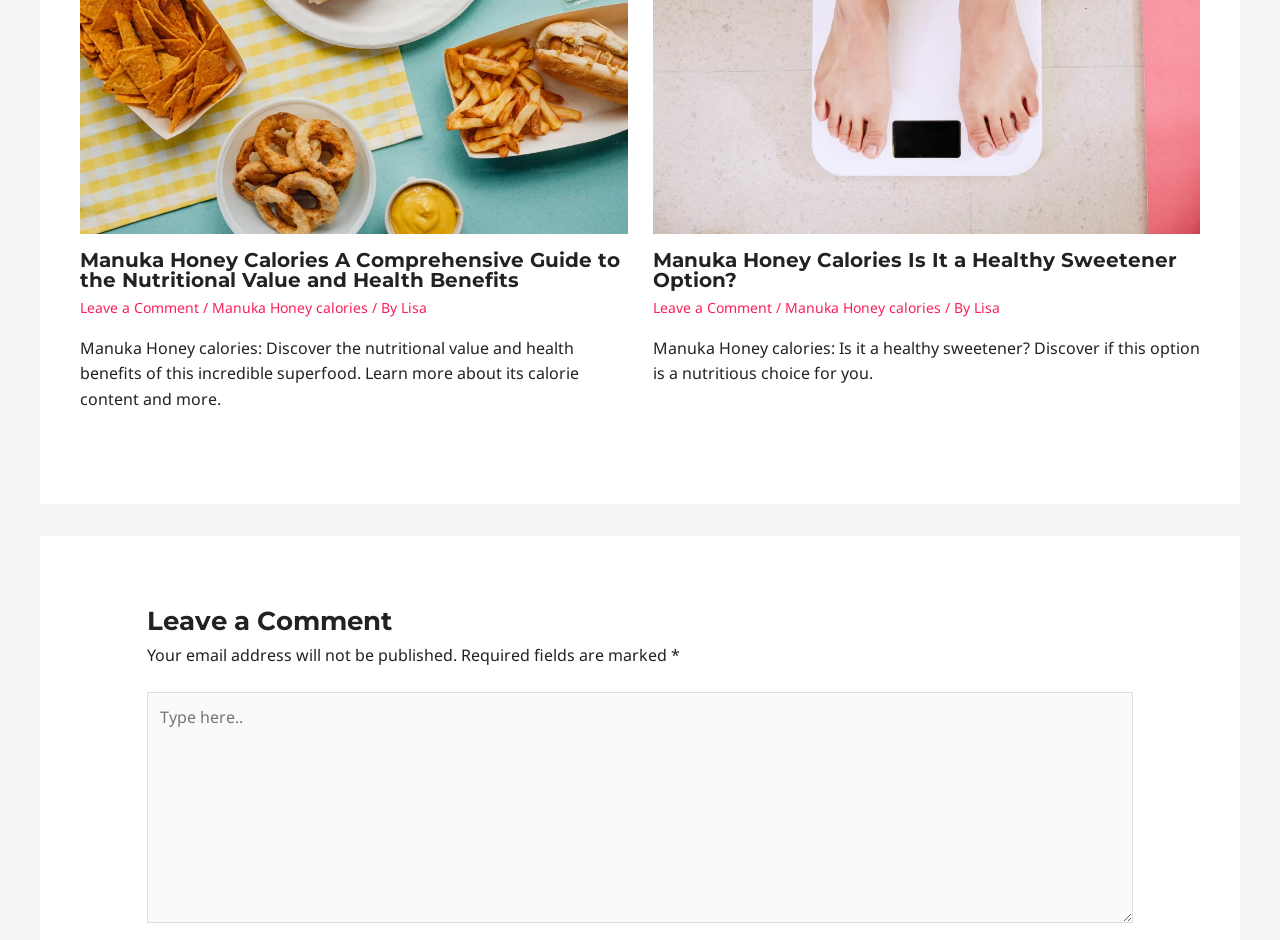Locate the bounding box coordinates of the item that should be clicked to fulfill the instruction: "Type here".

[0.115, 0.736, 0.885, 0.982]